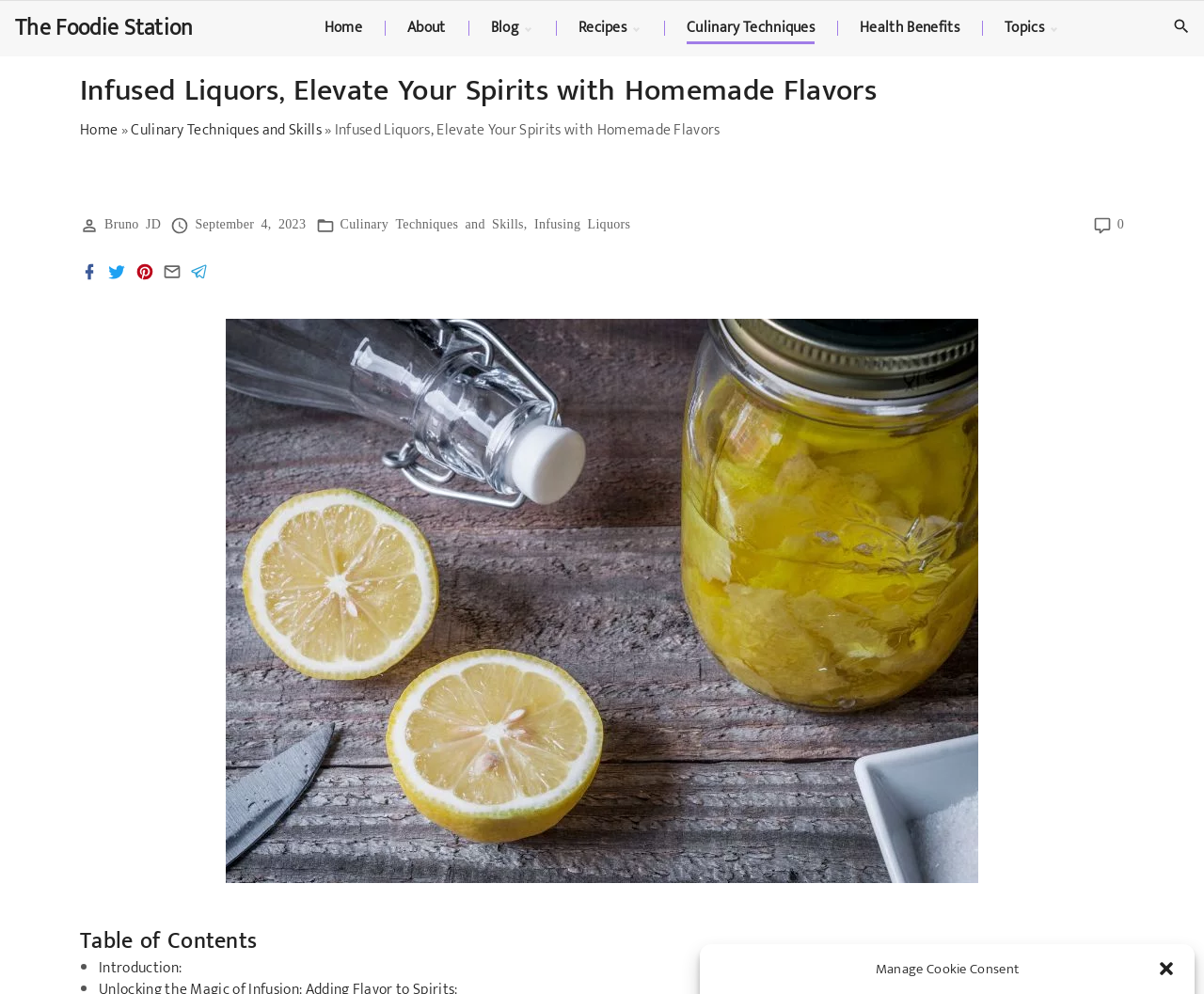What is the author's name mentioned in the footer?
Please provide a single word or phrase based on the screenshot.

Bruno JD